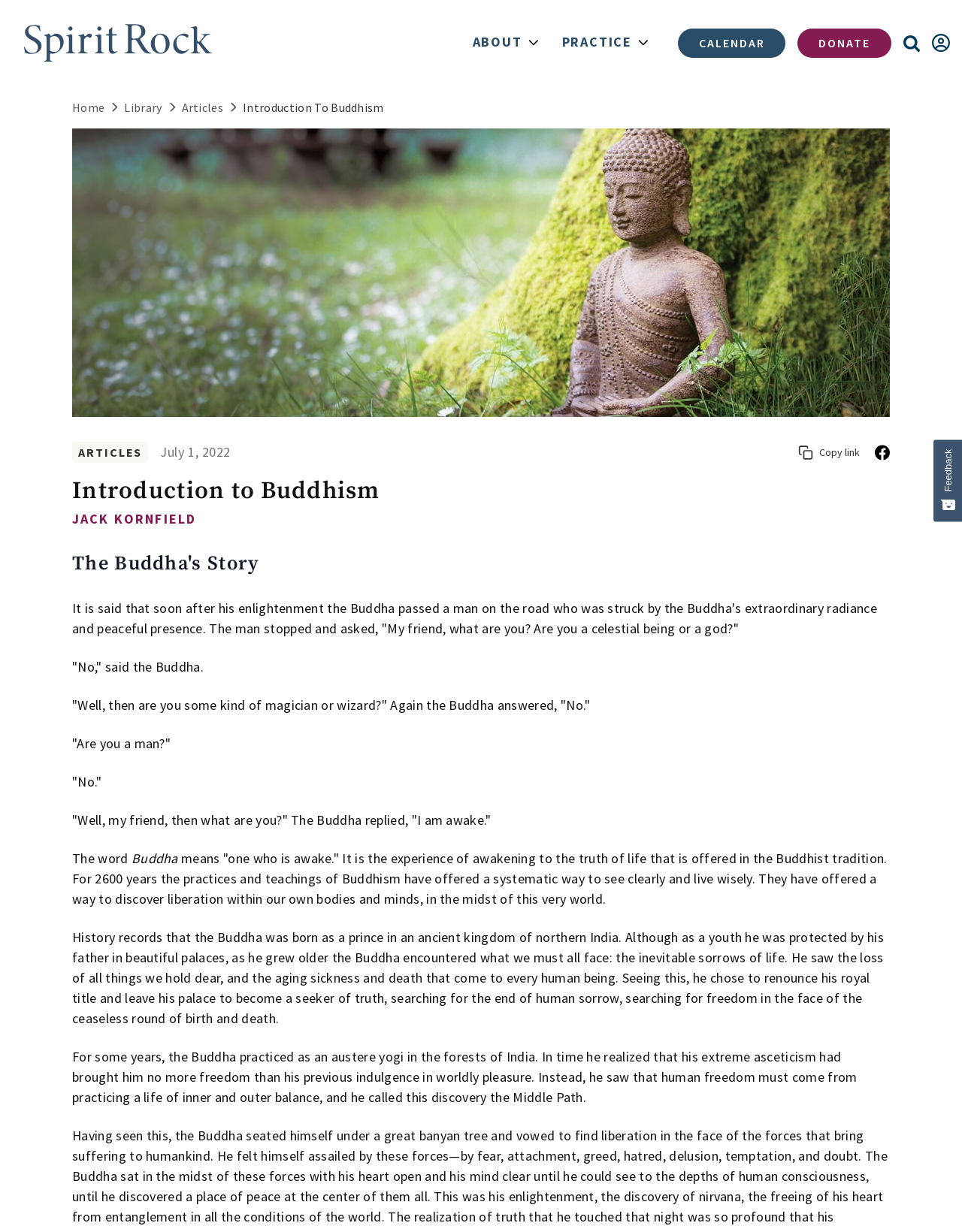Answer the question in one word or a short phrase:
What is the bounding box coordinate of the 'CALENDAR' link?

[0.705, 0.023, 0.817, 0.047]